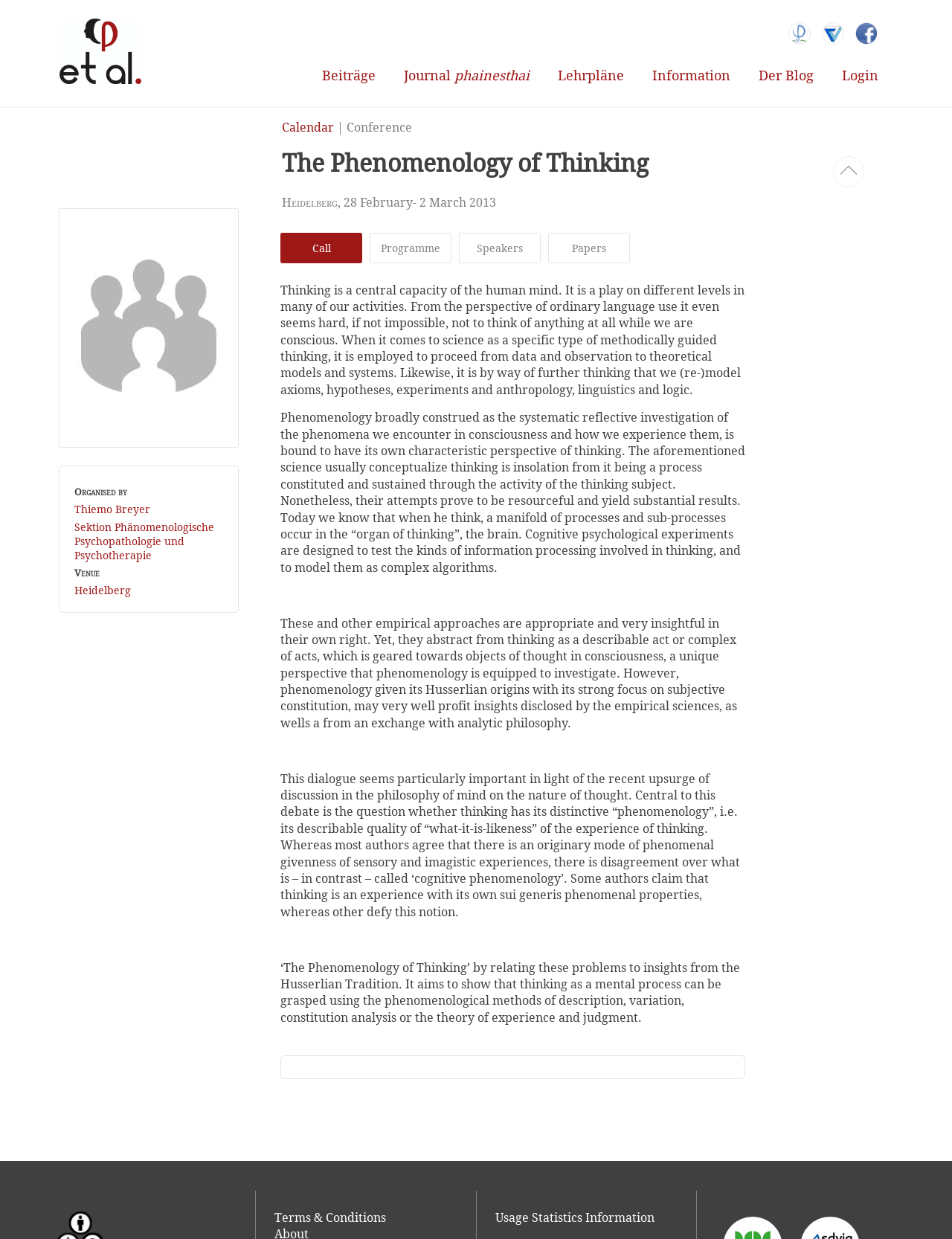Determine the bounding box coordinates (top-left x, top-left y, bottom-right x, bottom-right y) of the UI element described in the following text: Magical Bridge All Inclusive

None